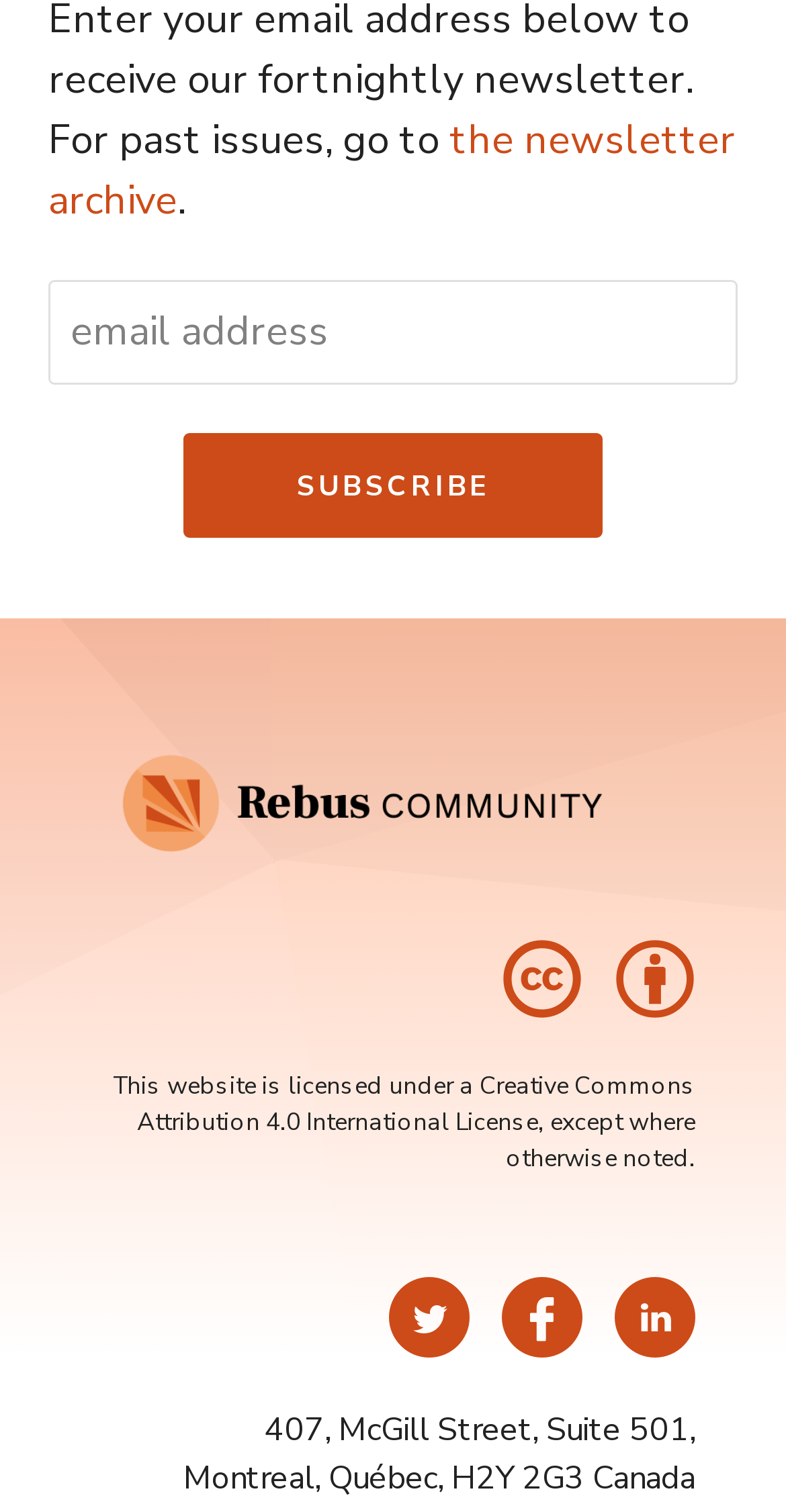Observe the image and answer the following question in detail: What will happen when the 'subscribe' button is clicked?

The 'subscribe' button is located next to the email address textbox, suggesting that when clicked, it will subscribe the user to a newsletter or mailing list using the provided email address.